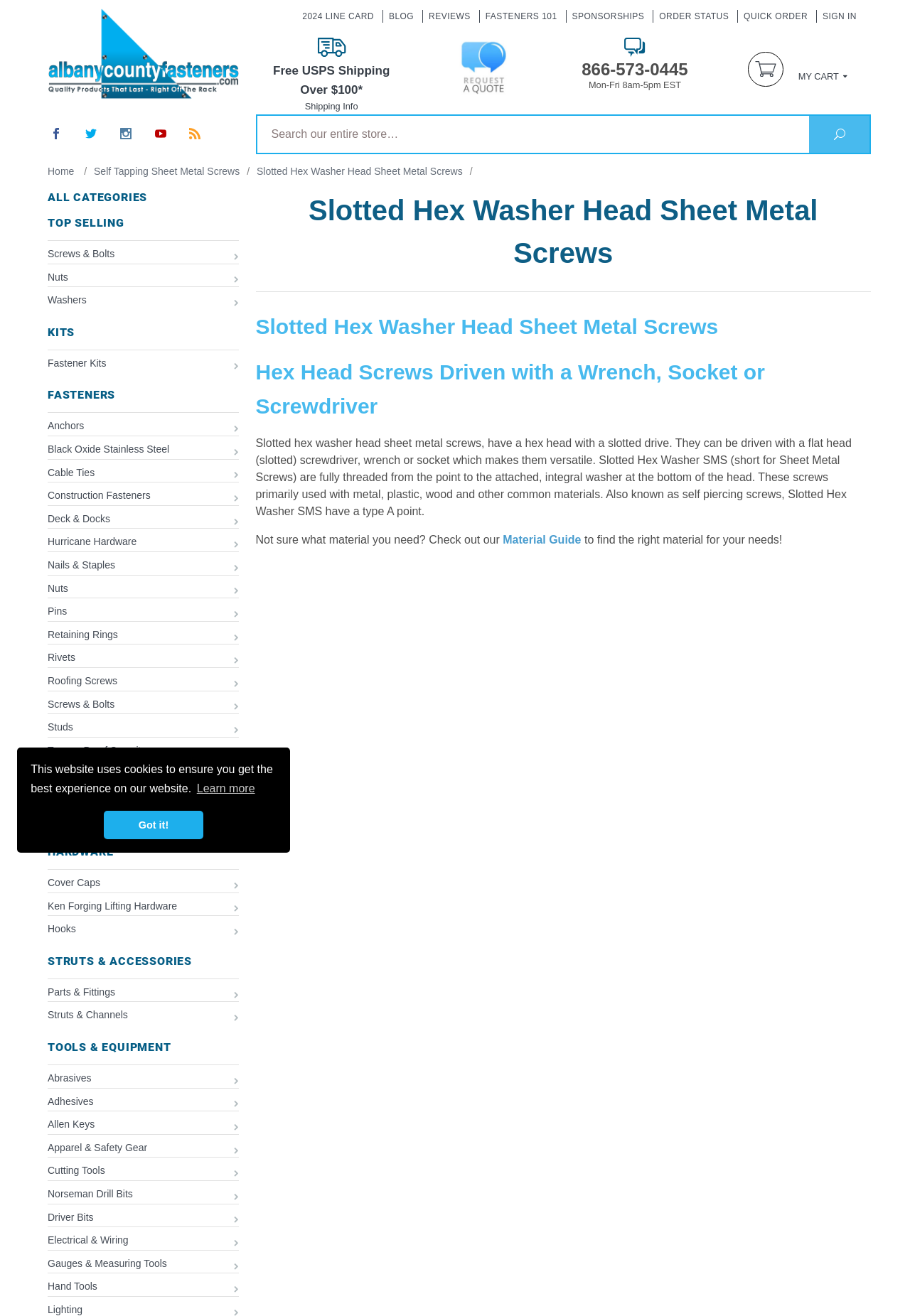Indicate the bounding box coordinates of the clickable region to achieve the following instruction: "Call customer service."

[0.639, 0.045, 0.756, 0.06]